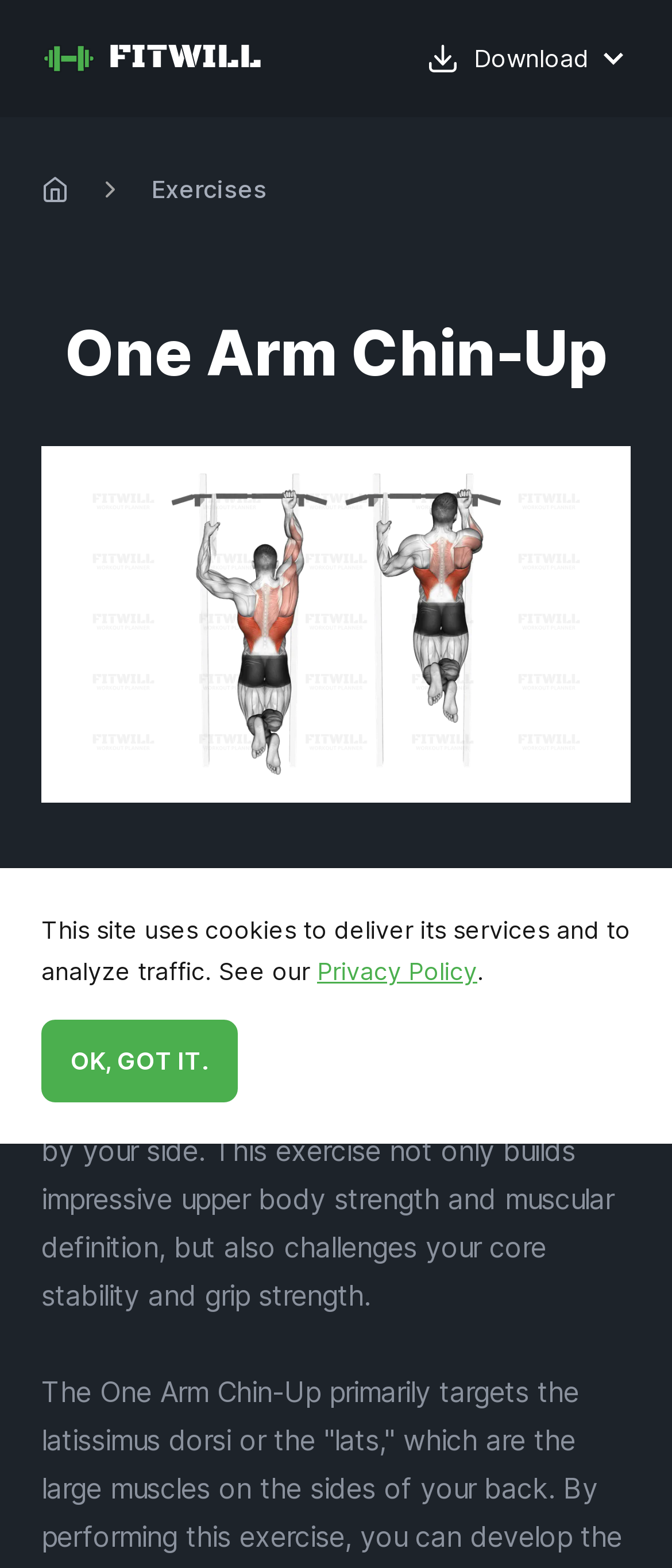Locate and extract the text of the main heading on the webpage.

One Arm Chin-Up